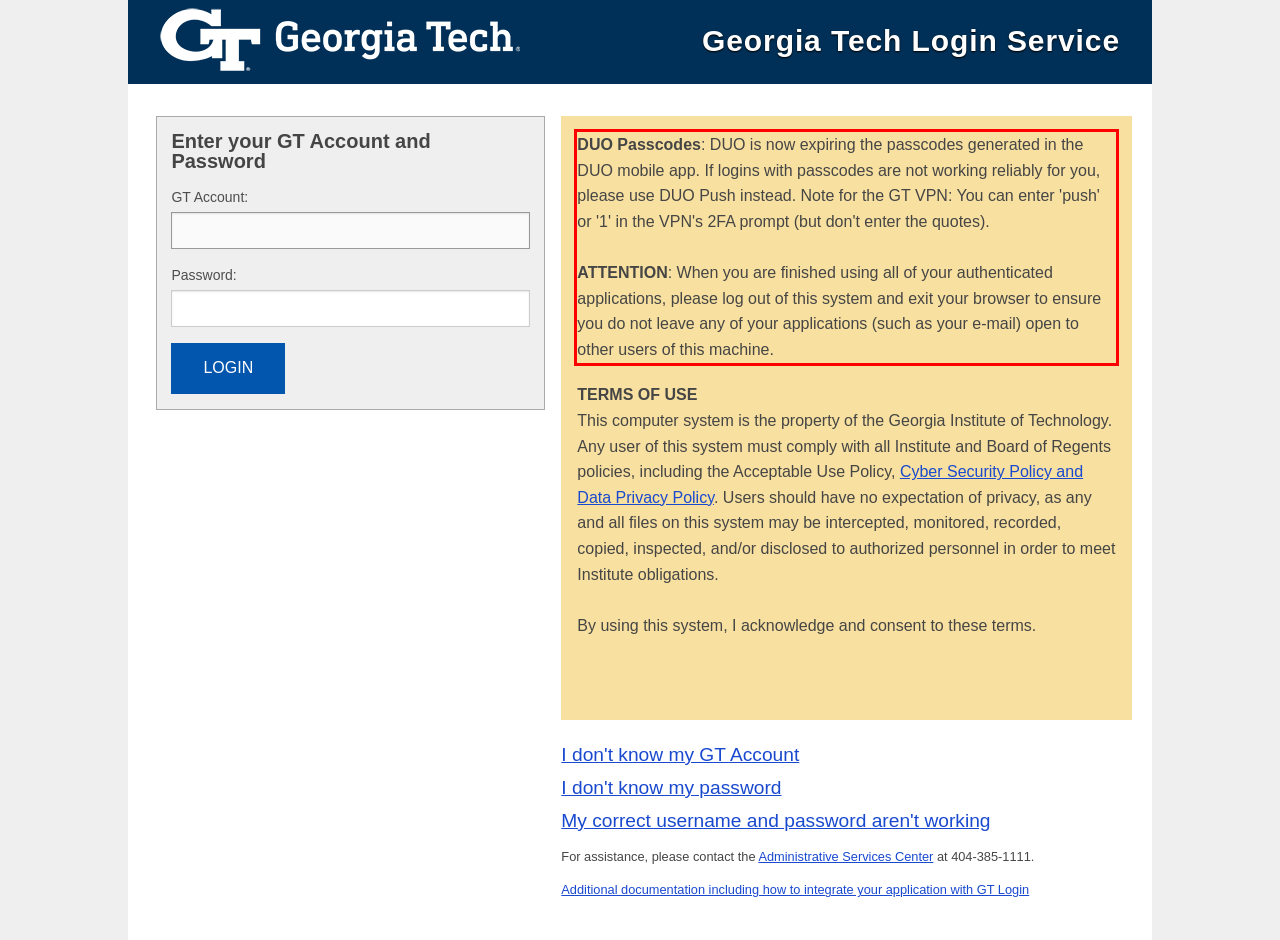You are presented with a screenshot containing a red rectangle. Extract the text found inside this red bounding box.

DUO Passcodes: DUO is now expiring the passcodes generated in the DUO mobile app. If logins with passcodes are not working reliably for you, please use DUO Push instead. Note for the GT VPN: You can enter 'push' or '1' in the VPN's 2FA prompt (but don't enter the quotes). ATTENTION: When you are finished using all of your authenticated applications, please log out of this system and exit your browser to ensure you do not leave any of your applications (such as your e-mail) open to other users of this machine.